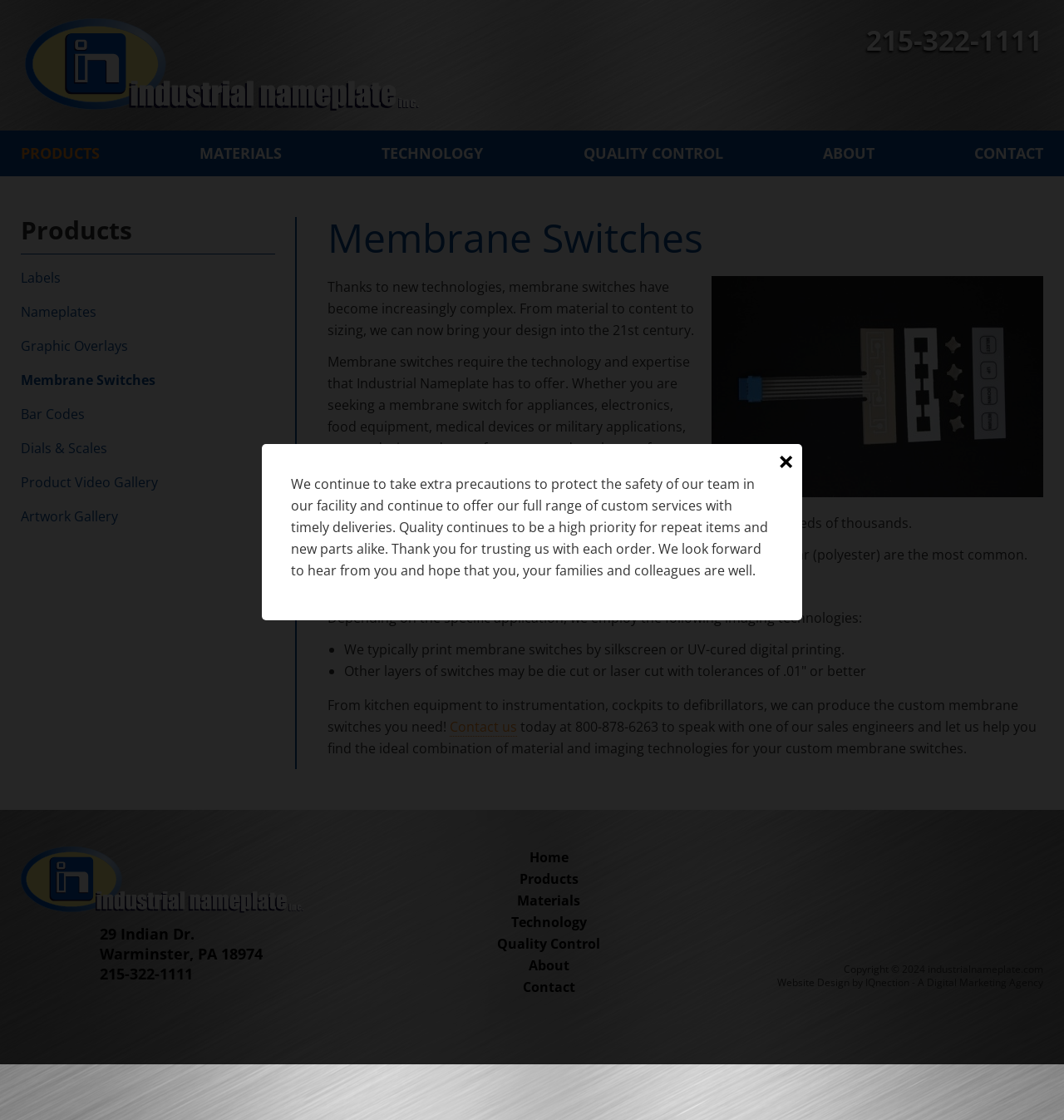Highlight the bounding box of the UI element that corresponds to this description: "×".

[0.723, 0.396, 0.754, 0.426]